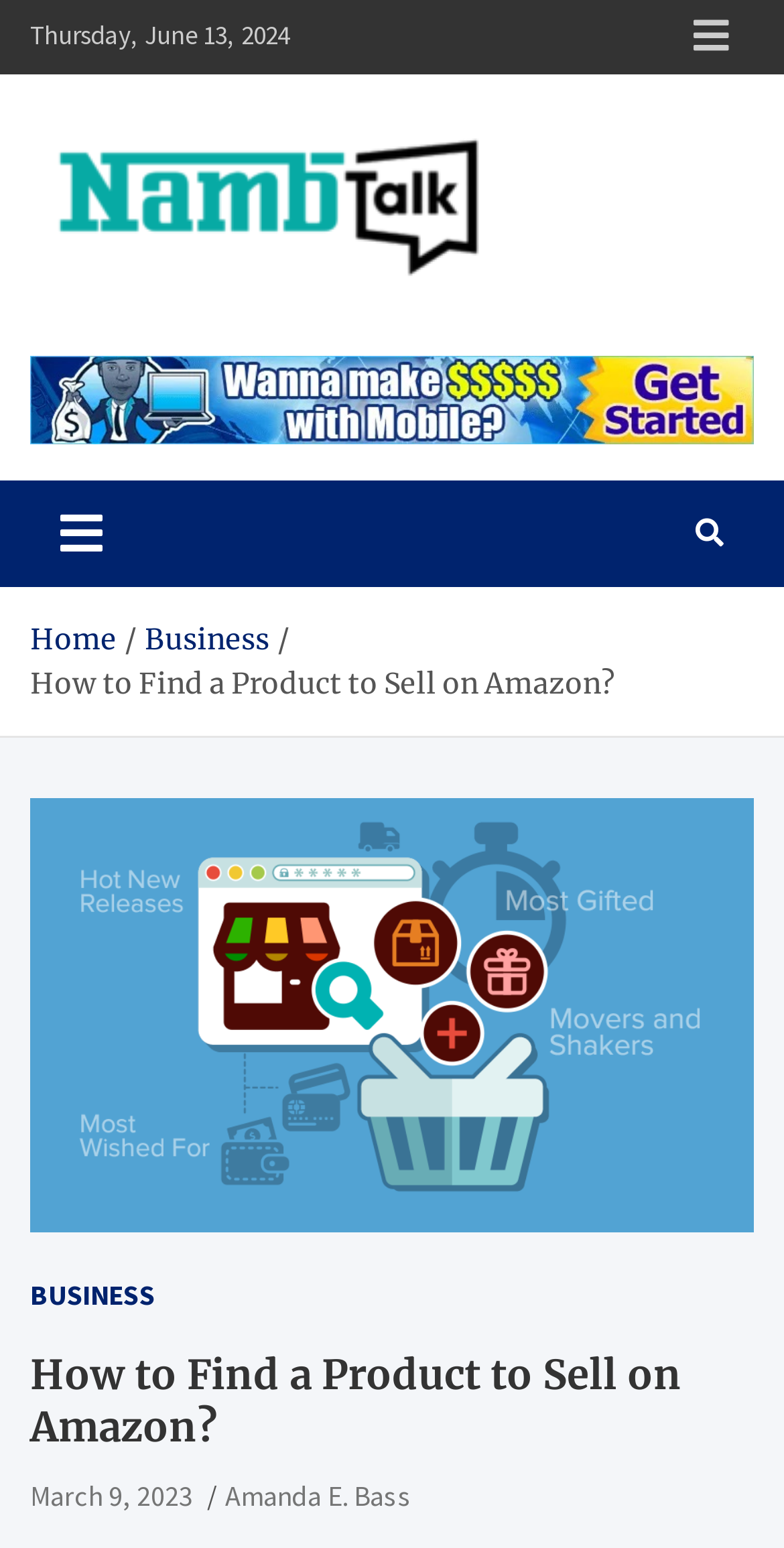Please identify the bounding box coordinates of the element's region that should be clicked to execute the following instruction: "Visit the Namb Talk homepage". The bounding box coordinates must be four float numbers between 0 and 1, i.e., [left, top, right, bottom].

[0.038, 0.071, 0.641, 0.193]